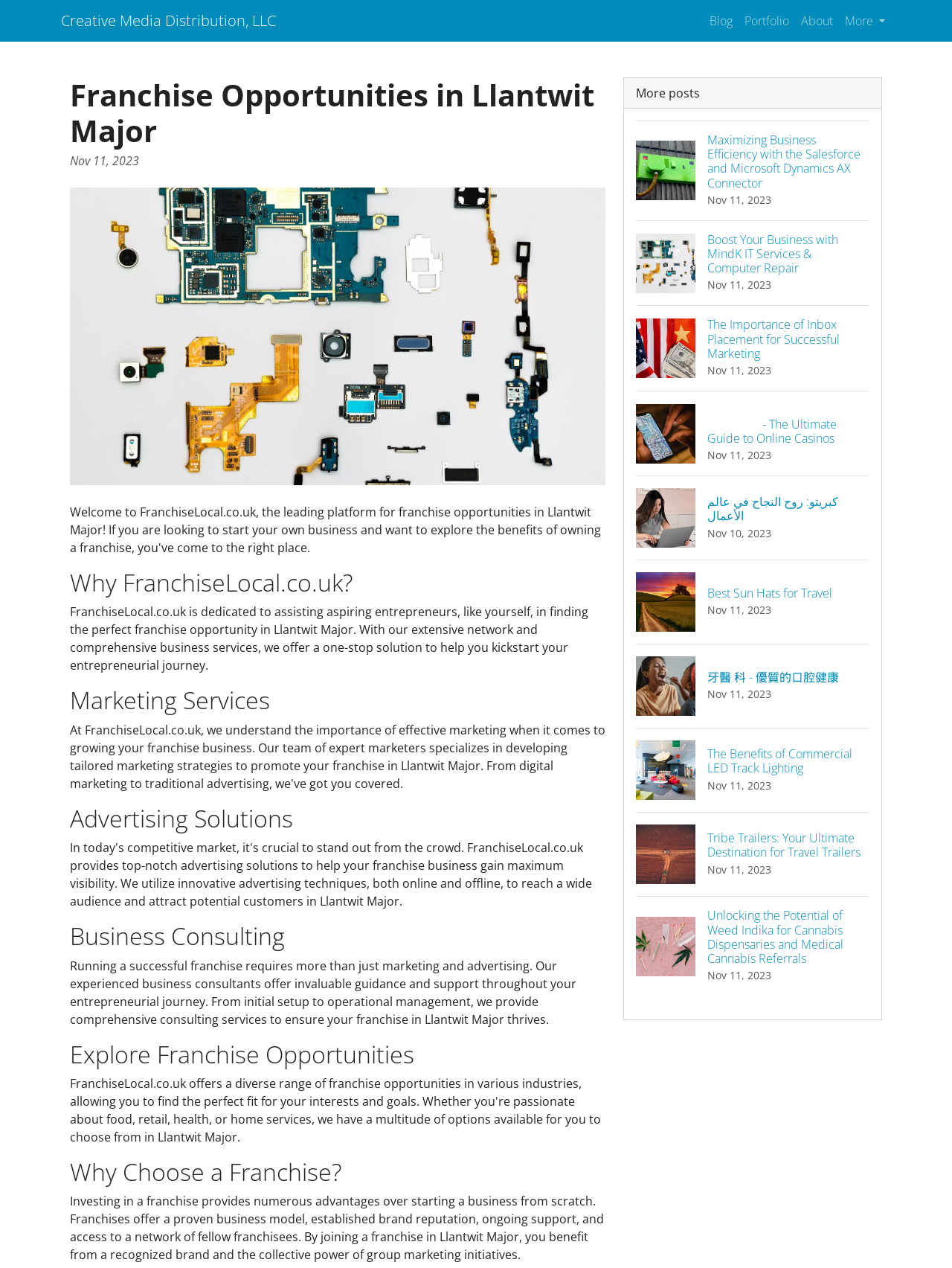Find the bounding box coordinates of the area that needs to be clicked in order to achieve the following instruction: "Explore the 'Blog' section". The coordinates should be specified as four float numbers between 0 and 1, i.e., [left, top, right, bottom].

[0.739, 0.005, 0.776, 0.028]